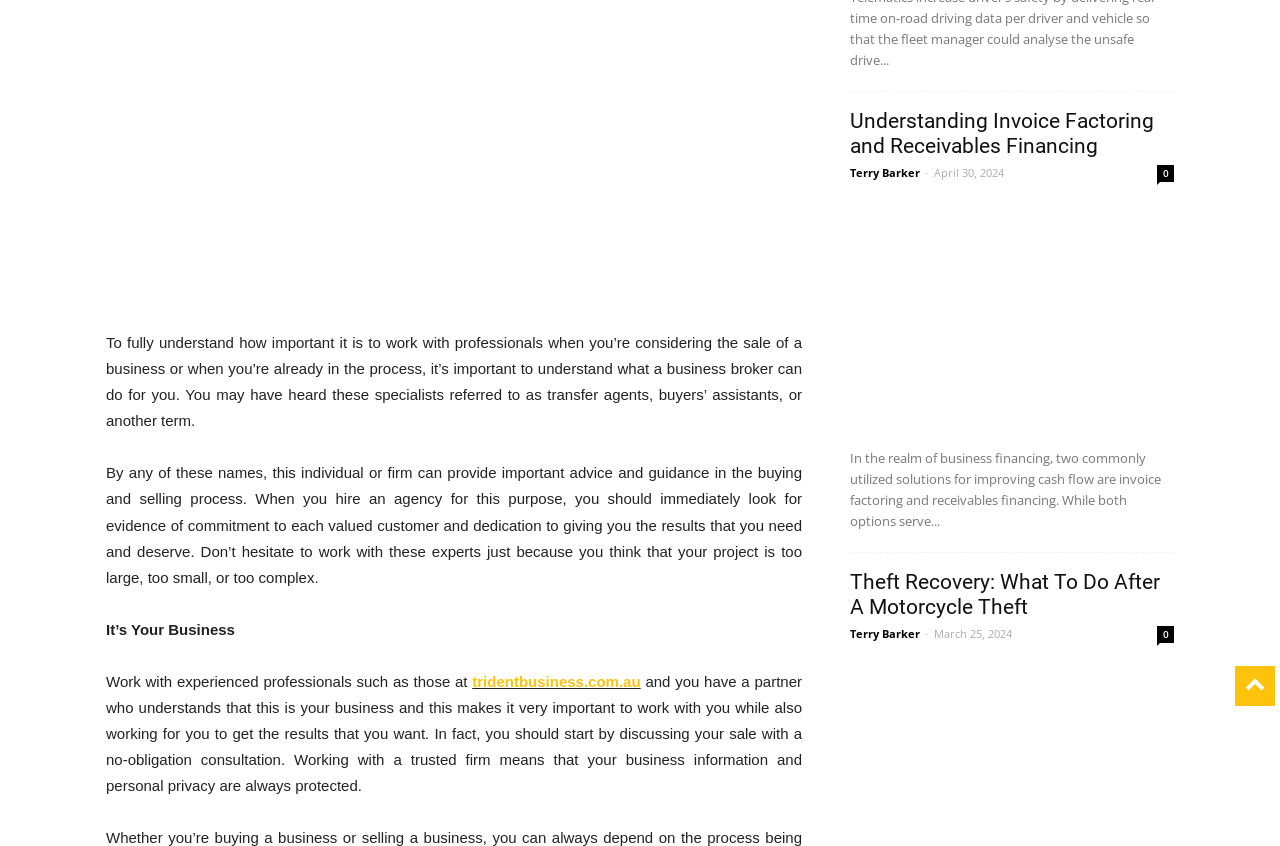Determine the bounding box for the UI element as described: "Terry Barker". The coordinates should be represented as four float numbers between 0 and 1, formatted as [left, top, right, bottom].

[0.097, 0.286, 0.152, 0.304]